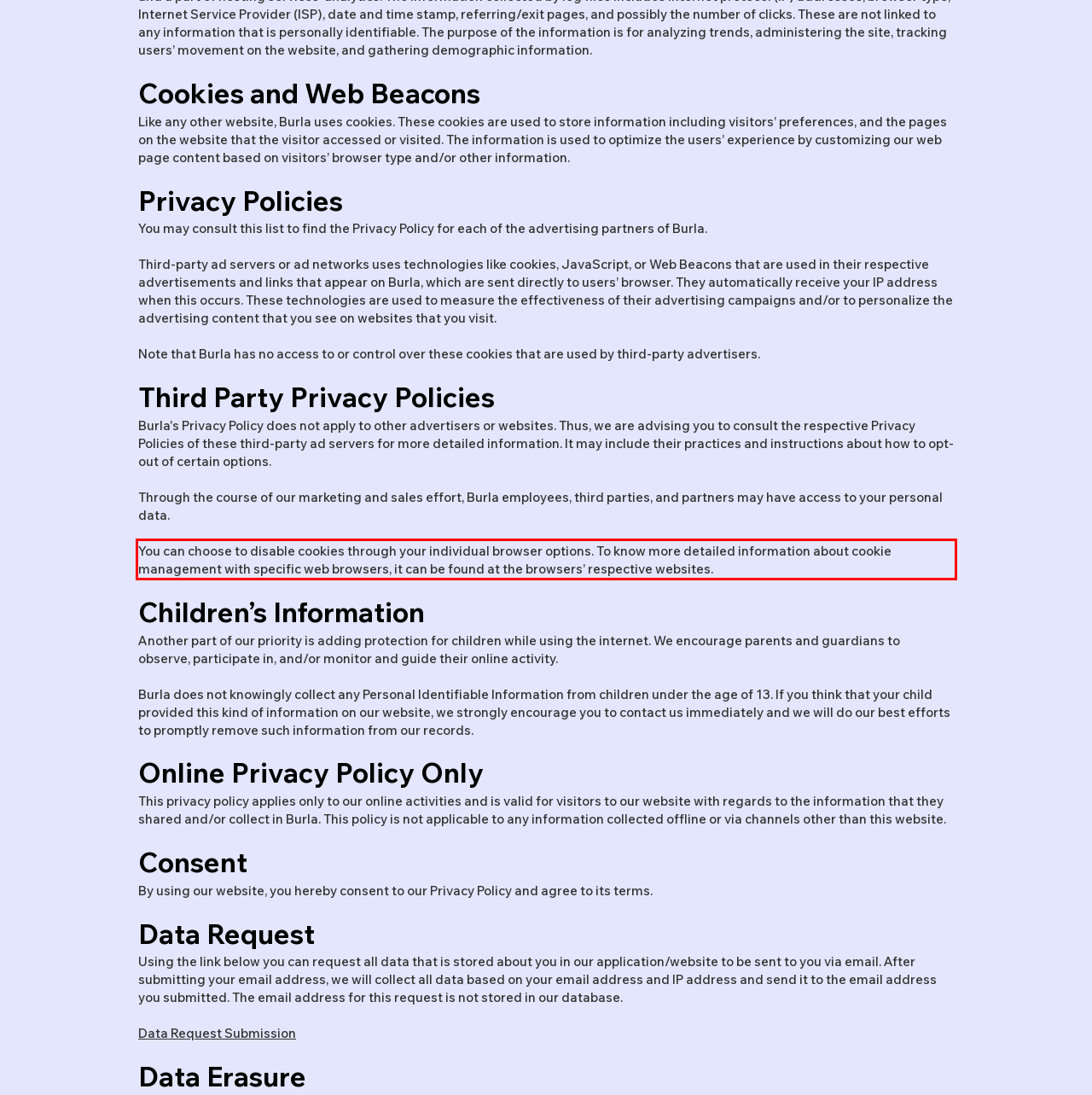Given a screenshot of a webpage with a red bounding box, please identify and retrieve the text inside the red rectangle.

You can choose to disable cookies through your individual browser options. To know more detailed information about cookie management with specific web browsers, it can be found at the browsers’ respective websites.